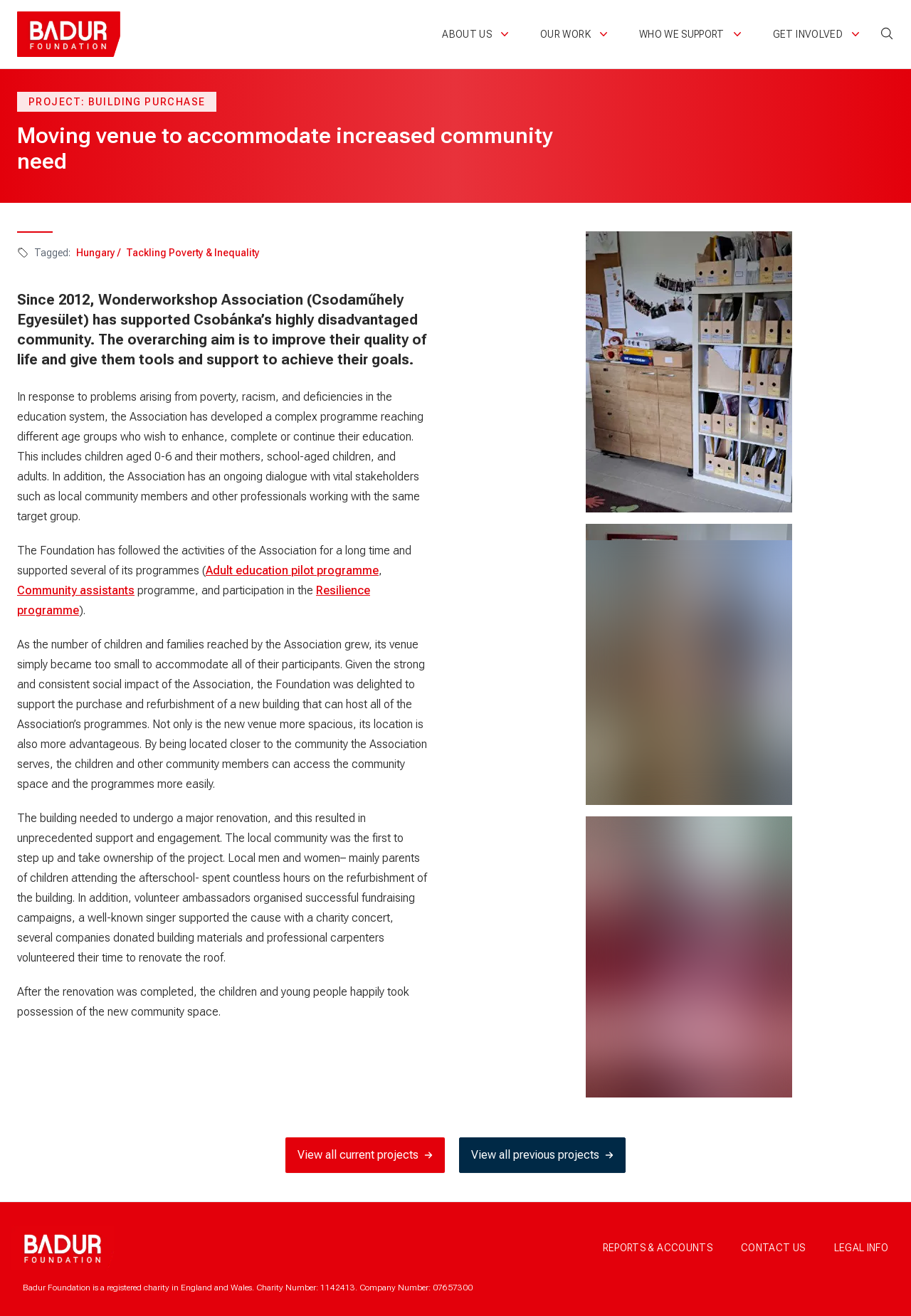Using the information from the screenshot, answer the following question thoroughly:
What is the location of the community served by Wonderworkshop Association?

I found the answer by reading the text on the webpage, which mentions 'Hungary /' as the location of the community served by Wonderworkshop Association.